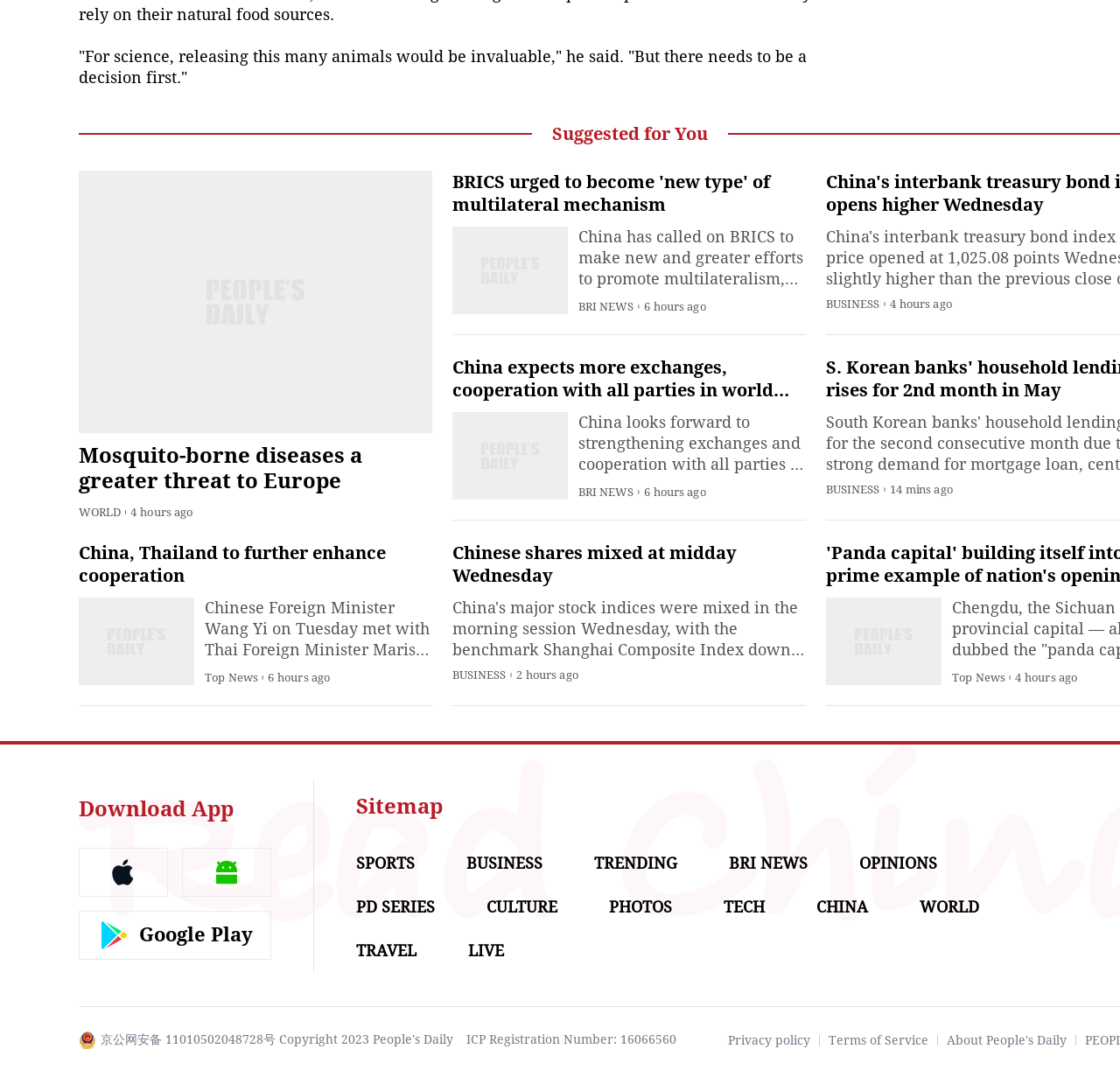Answer the question in one word or a short phrase:
What is the copyright information of this webpage?

2023 People's Daily